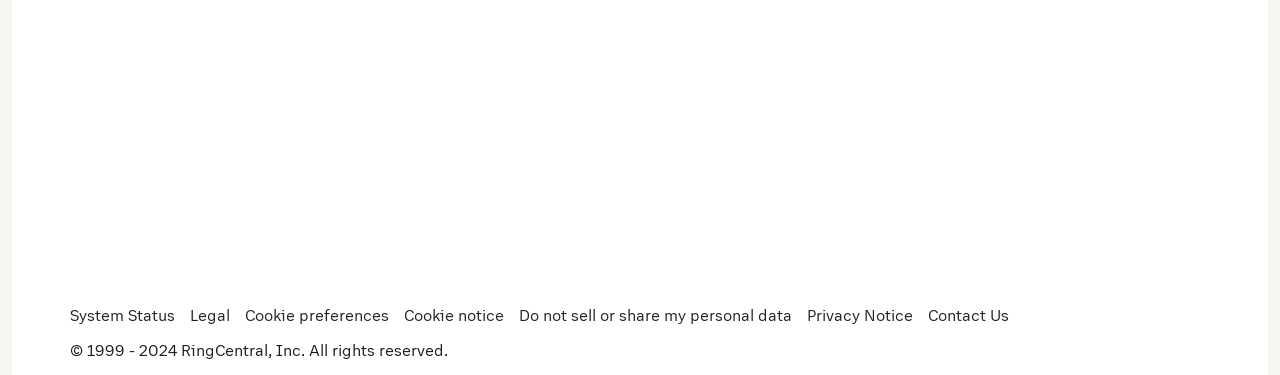Using the webpage screenshot and the element description System Status, determine the bounding box coordinates. Specify the coordinates in the format (top-left x, top-left y, bottom-right x, bottom-right y) with values ranging from 0 to 1.

[0.055, 0.806, 0.137, 0.875]